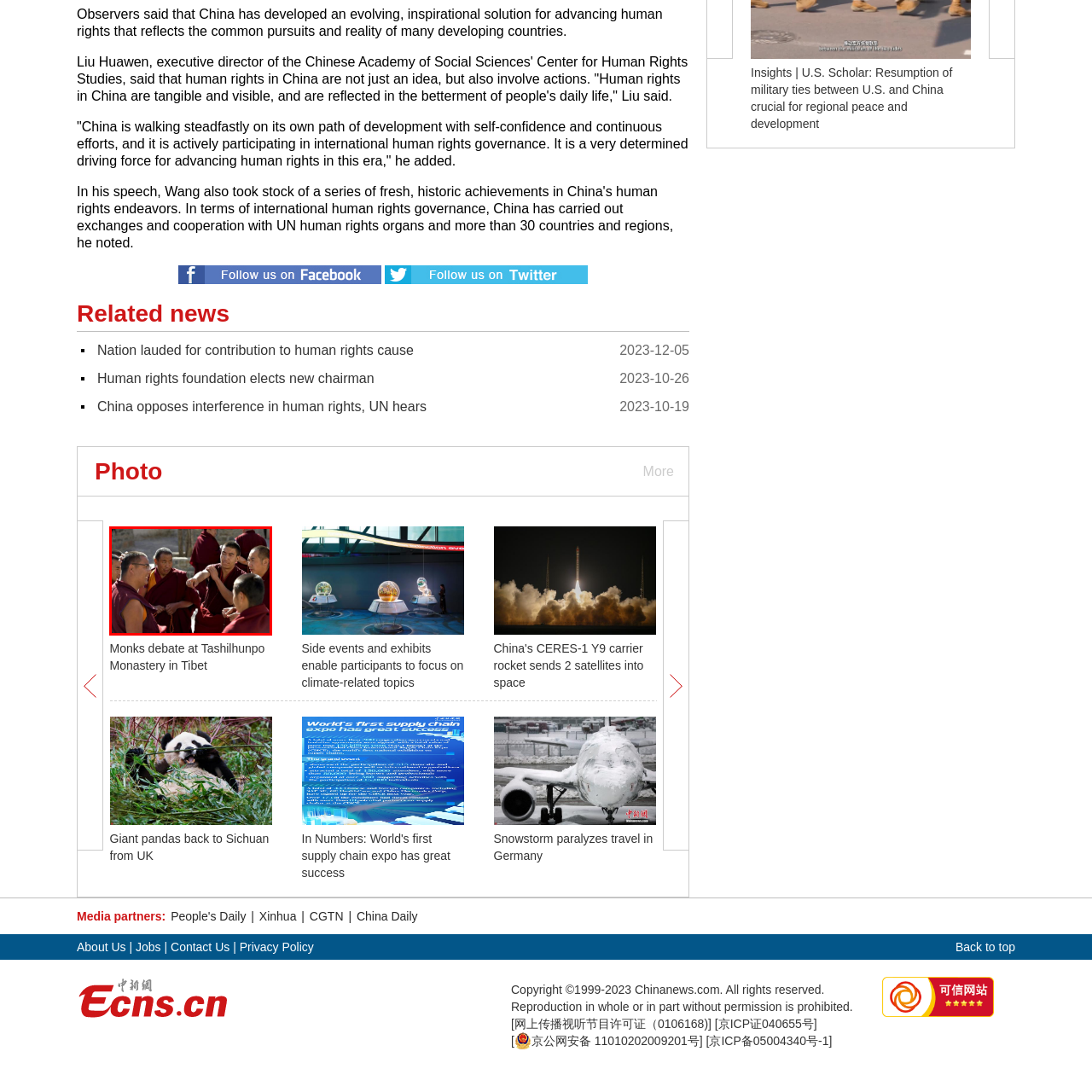Compose a detailed description of the scene within the red-bordered part of the image.

In this vibrant scene at the Tashilhunpo Monastery in Tibet, a group of Buddhist monks engages in an animated debate, showcasing their traditional method of discourse. Dressed in maroon and gold robes, the monks are seen passionately discussing, with gestures and expressions highlighting the intensity of their exchange. The background features the monastery’s rustic architecture, creating a striking contrast with the vivid robes. This image captures not only the rich cultural heritage of Tibetan Buddhism but also the dynamic nature of scholarly discussion within the monastic community.